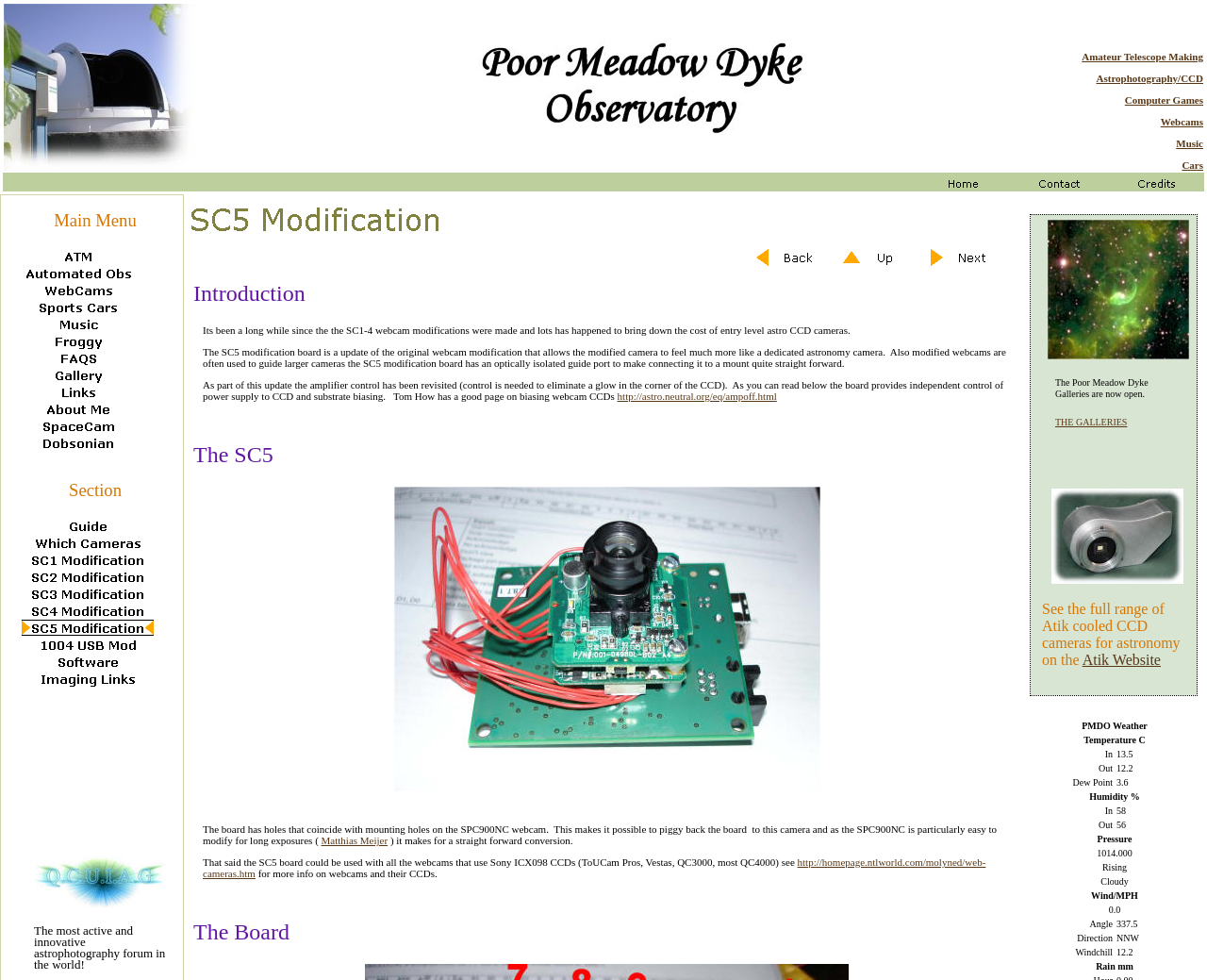Reply to the question with a single word or phrase:
What is the section guide link located below?

Section Guide